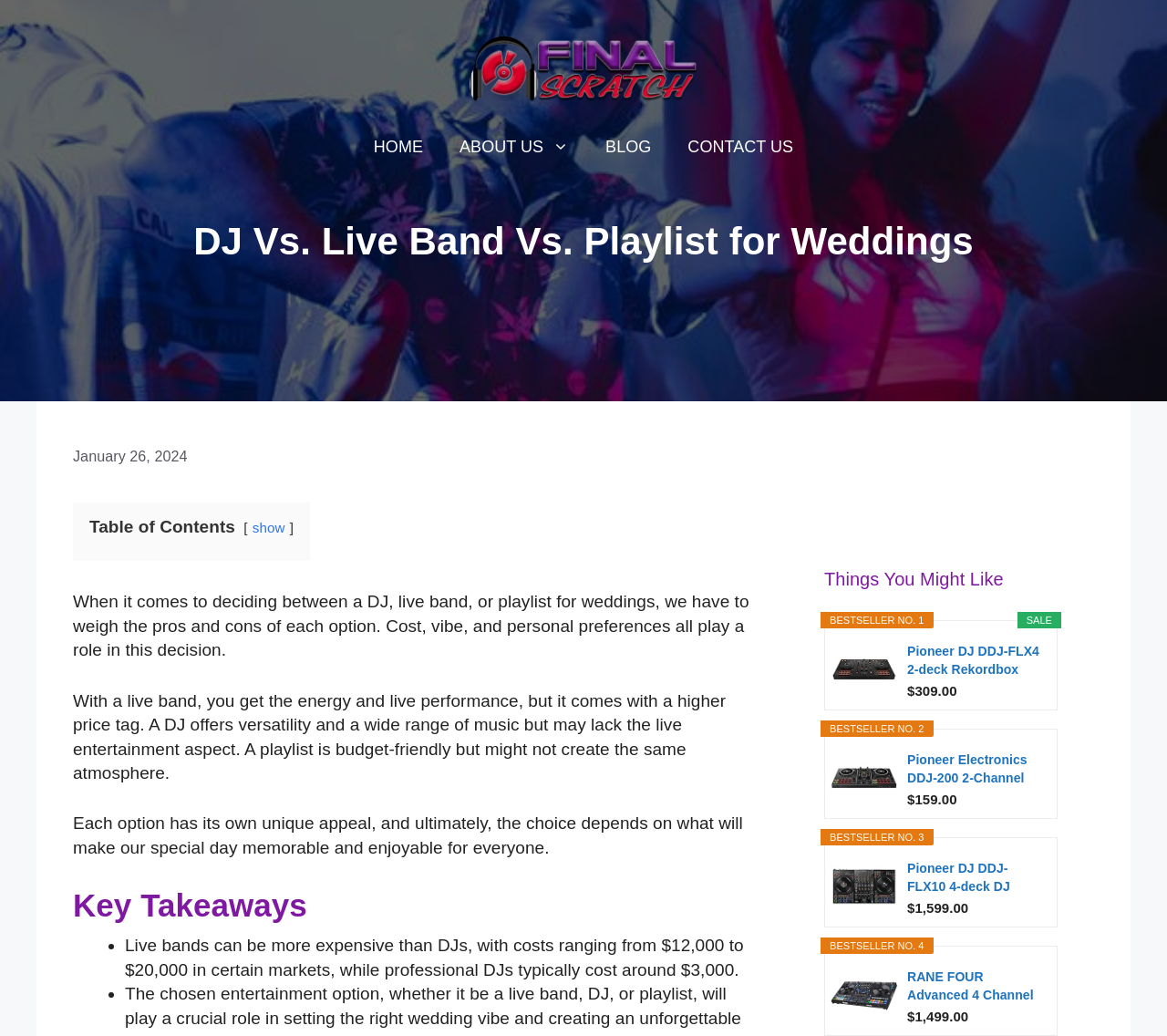Construct a comprehensive description capturing every detail on the webpage.

This webpage is about comparing DJ, live band, and playlist options for weddings. At the top, there is a banner with the site's name "Final Scratch" and a navigation menu with links to "HOME", "ABOUT US", "BLOG", and "CONTACT US". 

Below the navigation menu, there is a heading that reads "DJ Vs. Live Band Vs. Playlist for Weddings" with a subheading "Table of Contents" and a "show" link next to it. The main content of the page starts with a brief introduction to the topic, explaining that the choice between a DJ, live band, and playlist depends on cost, vibe, and personal preferences. 

The introduction is followed by three paragraphs discussing the pros and cons of each option. The first paragraph explains that a live band provides energy and live performance but comes with a higher price tag. The second paragraph mentions that a DJ offers versatility and a wide range of music but may lack the live entertainment aspect. The third paragraph concludes that each option has its unique appeal, and the choice depends on what will make the special day memorable and enjoyable for everyone.

Below the introduction, there is a section titled "Key Takeaways" with a list of two points. The first point states that live bands can be more expensive than DJs, with costs ranging from $12,000 to $20,000 in certain markets, while professional DJs typically cost around $3,000.

On the right side of the page, there is a complementary section titled "Things You Might Like" with four bestseller products listed. Each product has an image, a title, and a price. The products are Pioneer DJ DDJ-FLX4, Pioneer Electronics DDJ-200, Pioneer DJ DDJ-FLX10, and RANE FOUR Advanced 4 Channel Stems DJ Controller.